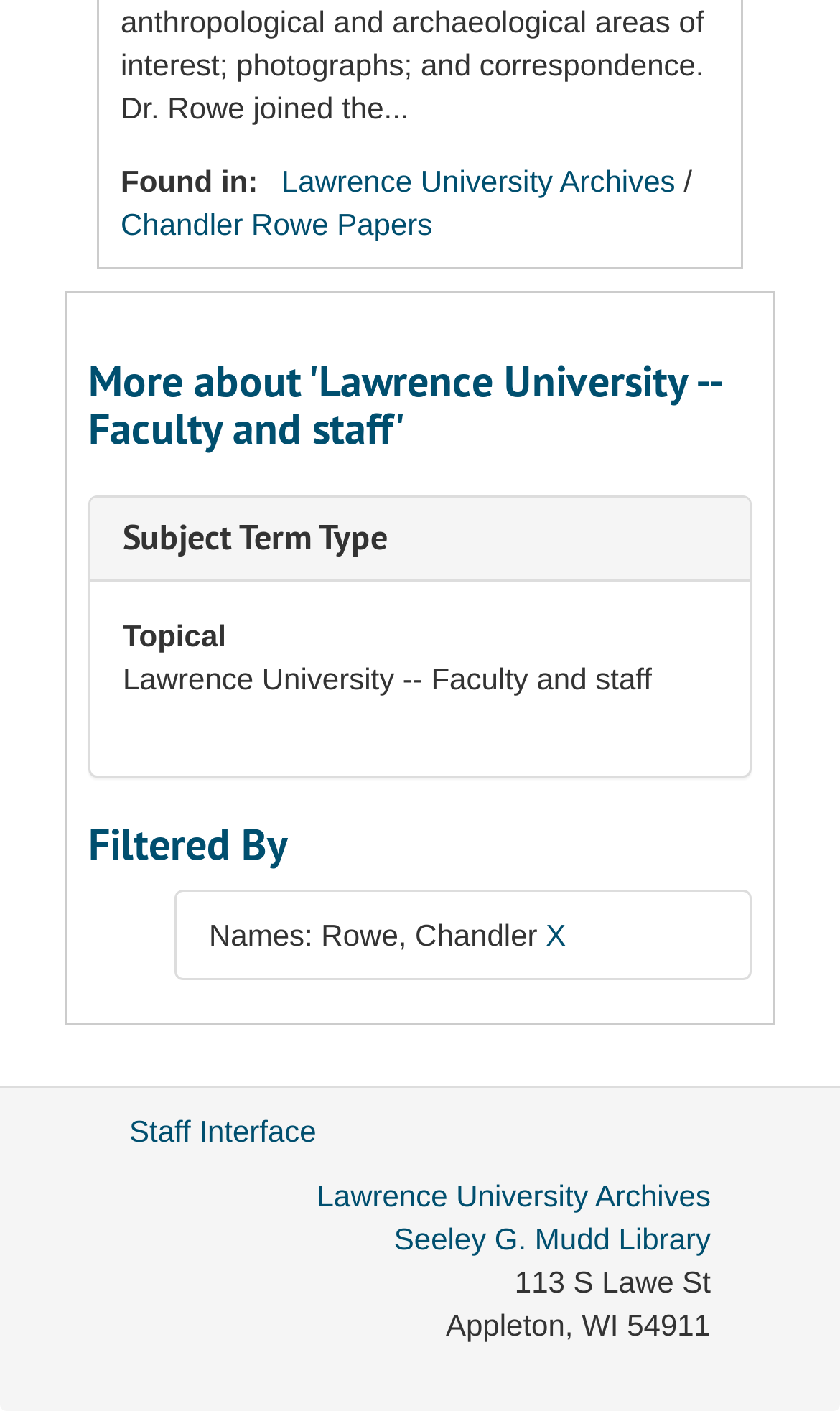Using the description: "name="s" placeholder="Search" title="Search"", determine the UI element's bounding box coordinates. Ensure the coordinates are in the format of four float numbers between 0 and 1, i.e., [left, top, right, bottom].

None